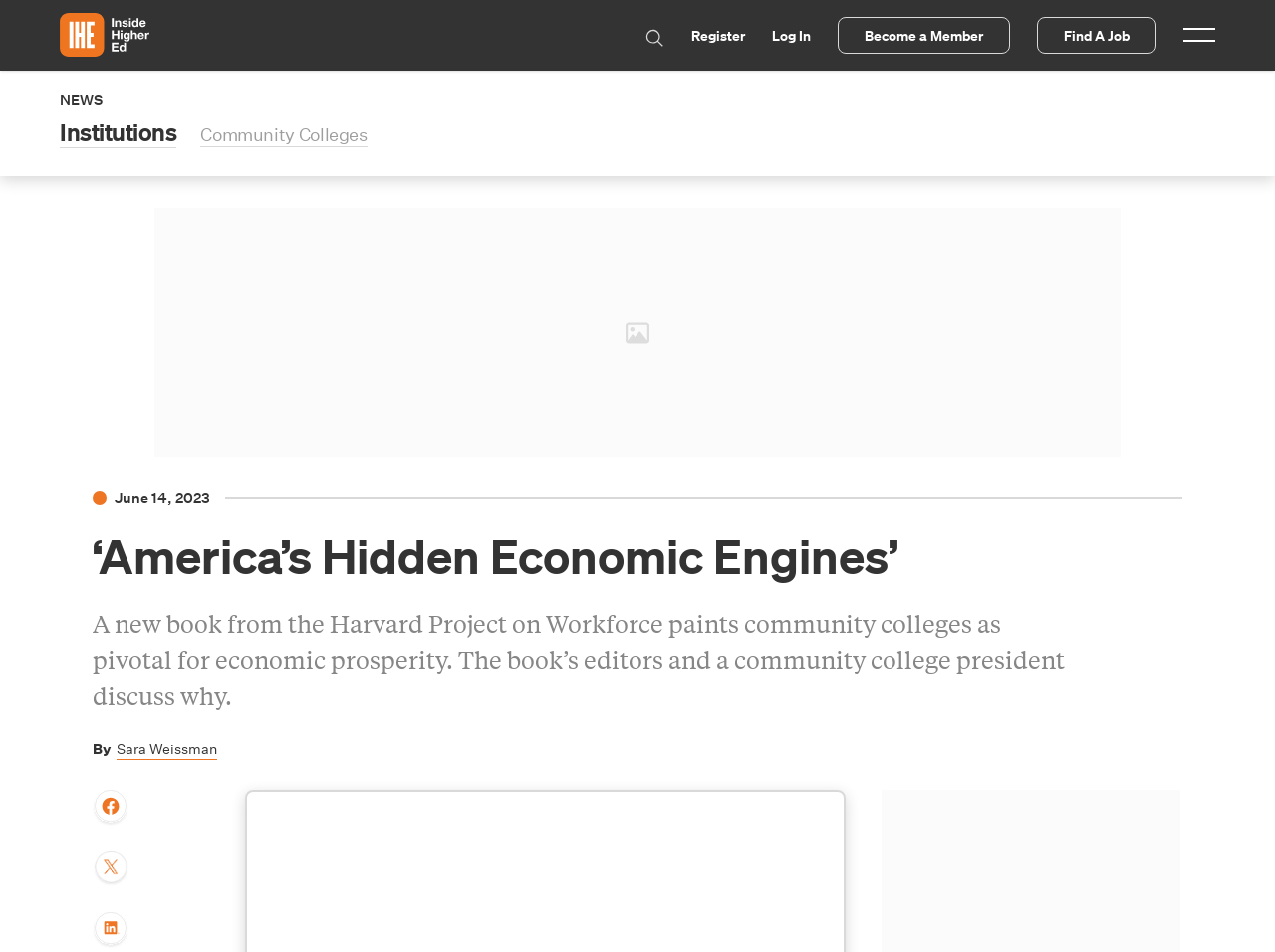Please extract the webpage's main title and generate its text content.

‘America’s Hidden Economic Engines’